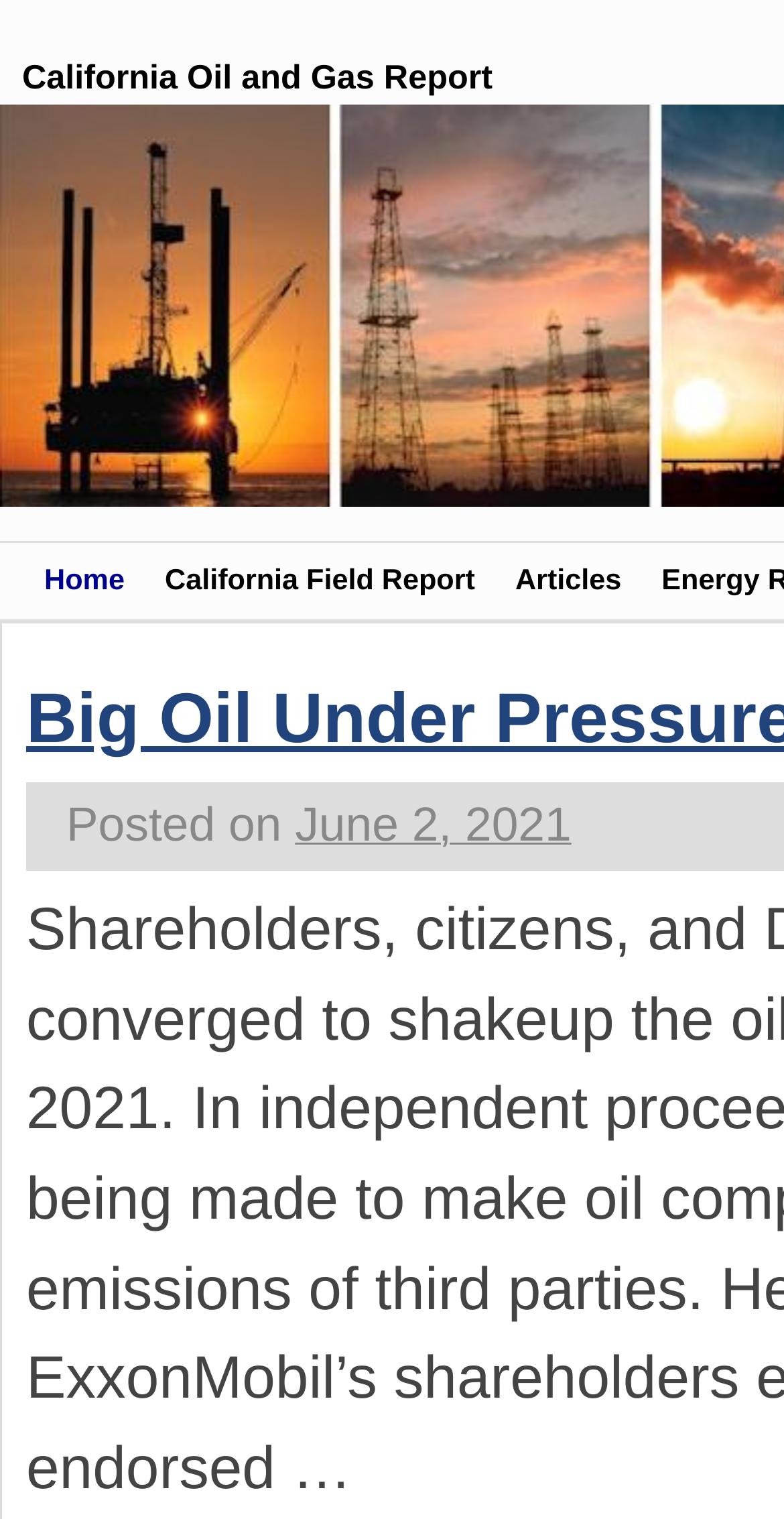Give a one-word or phrase response to the following question: How many sections can users skip to?

2